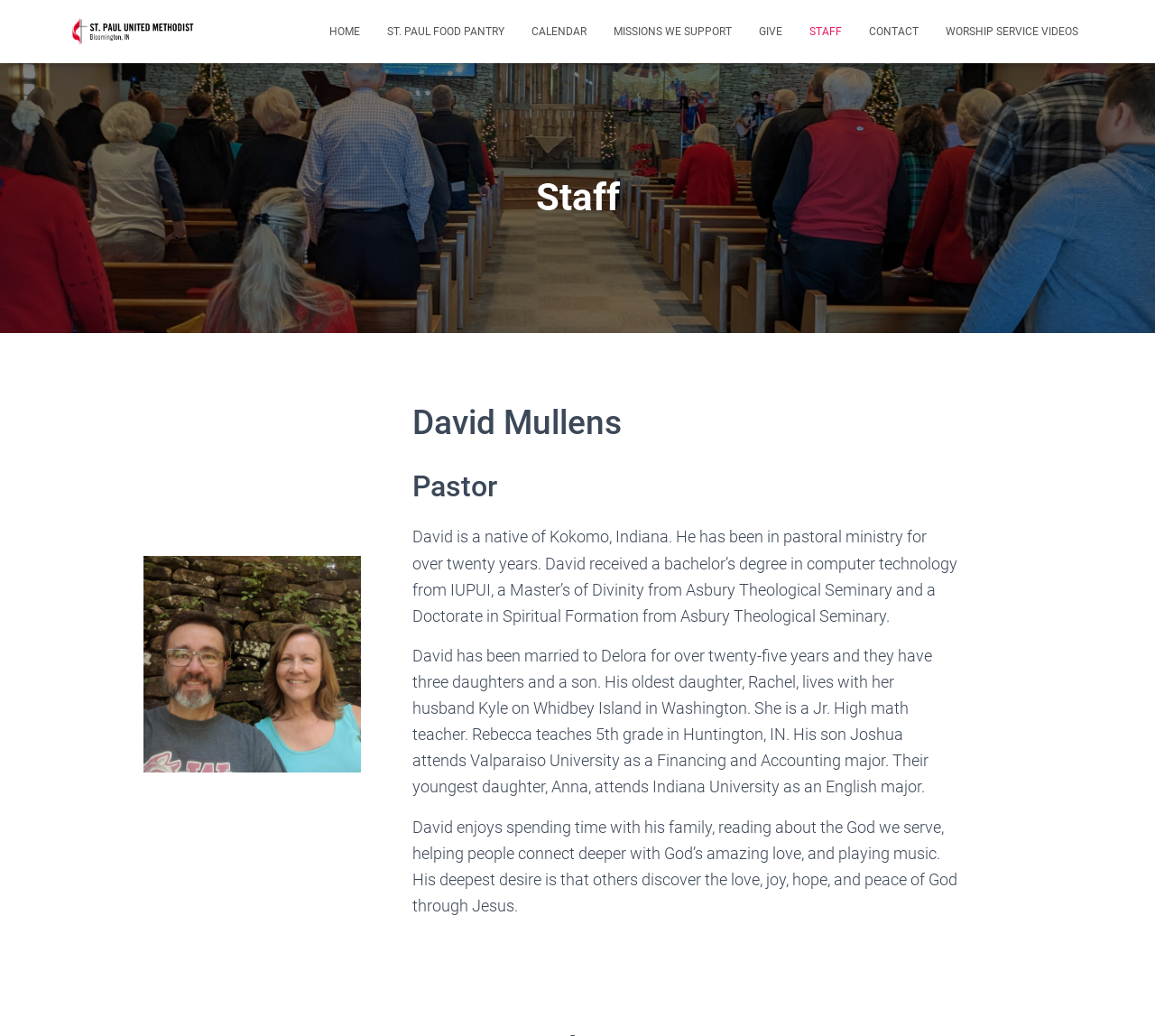Refer to the image and provide an in-depth answer to the question:
What is the name of the pastor?

I found the answer by looking at the heading 'David Mullens' under the 'Staff' section, which indicates that David Mullens is a pastor.